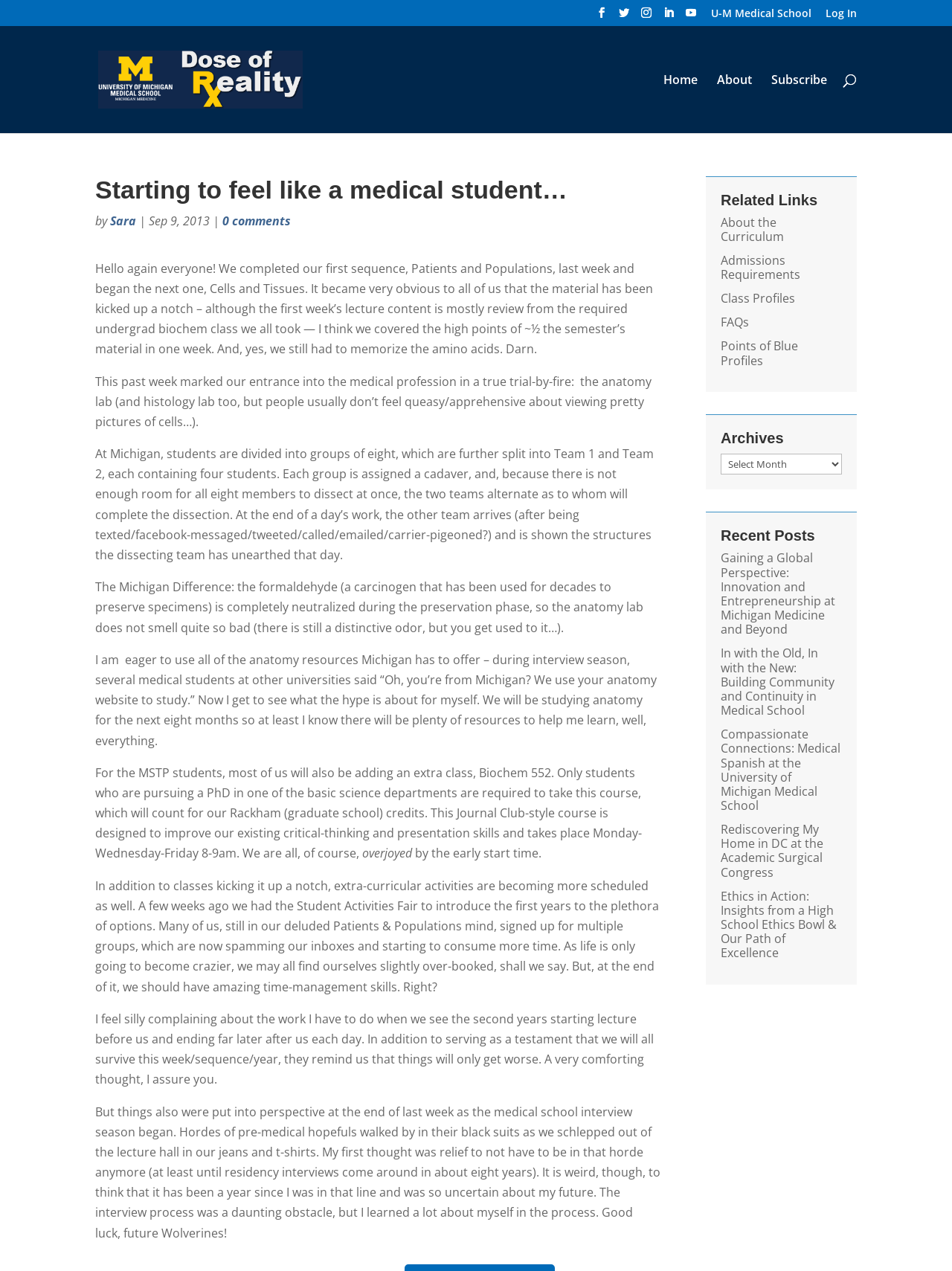Identify the bounding box for the UI element described as: "Points of Blue Profiles". Ensure the coordinates are four float numbers between 0 and 1, formatted as [left, top, right, bottom].

[0.757, 0.266, 0.838, 0.29]